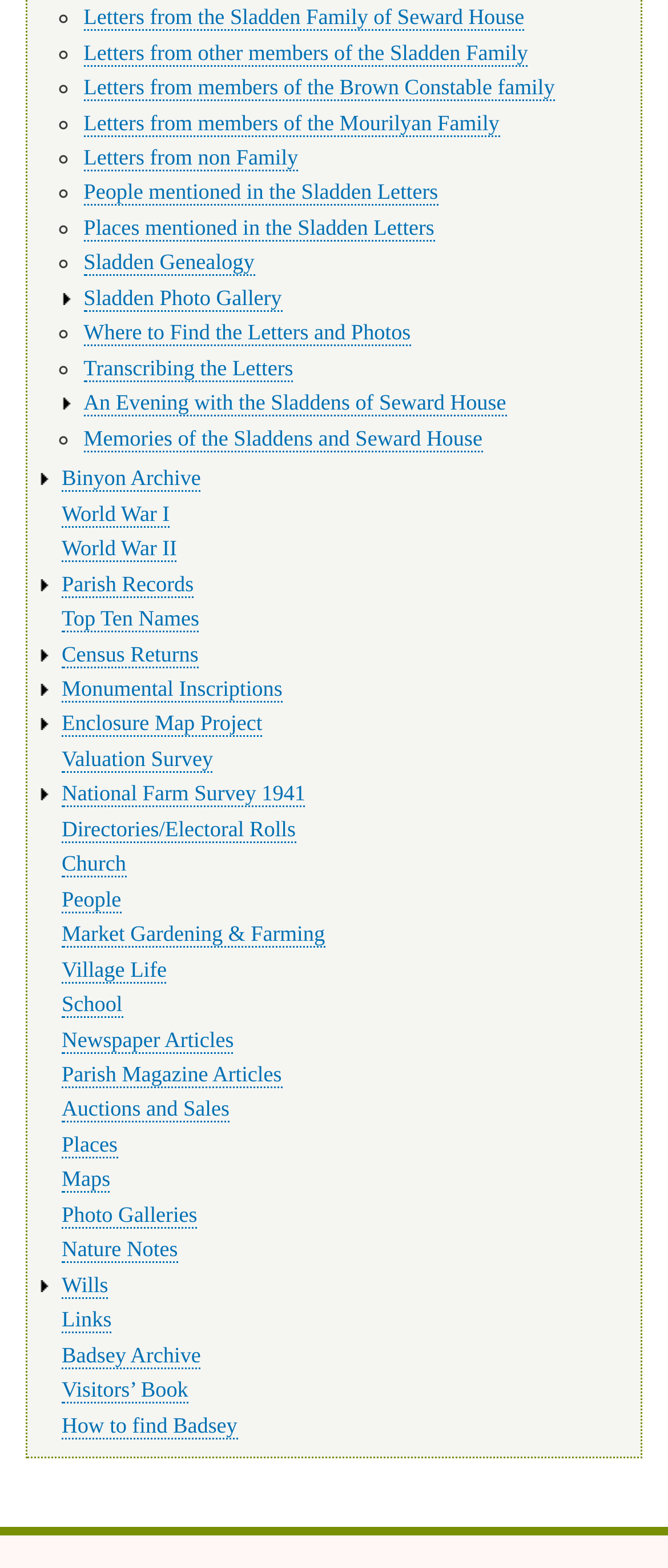Use a single word or phrase to answer the question:
What type of records are mentioned in the 'Parish Records' link?

Church records